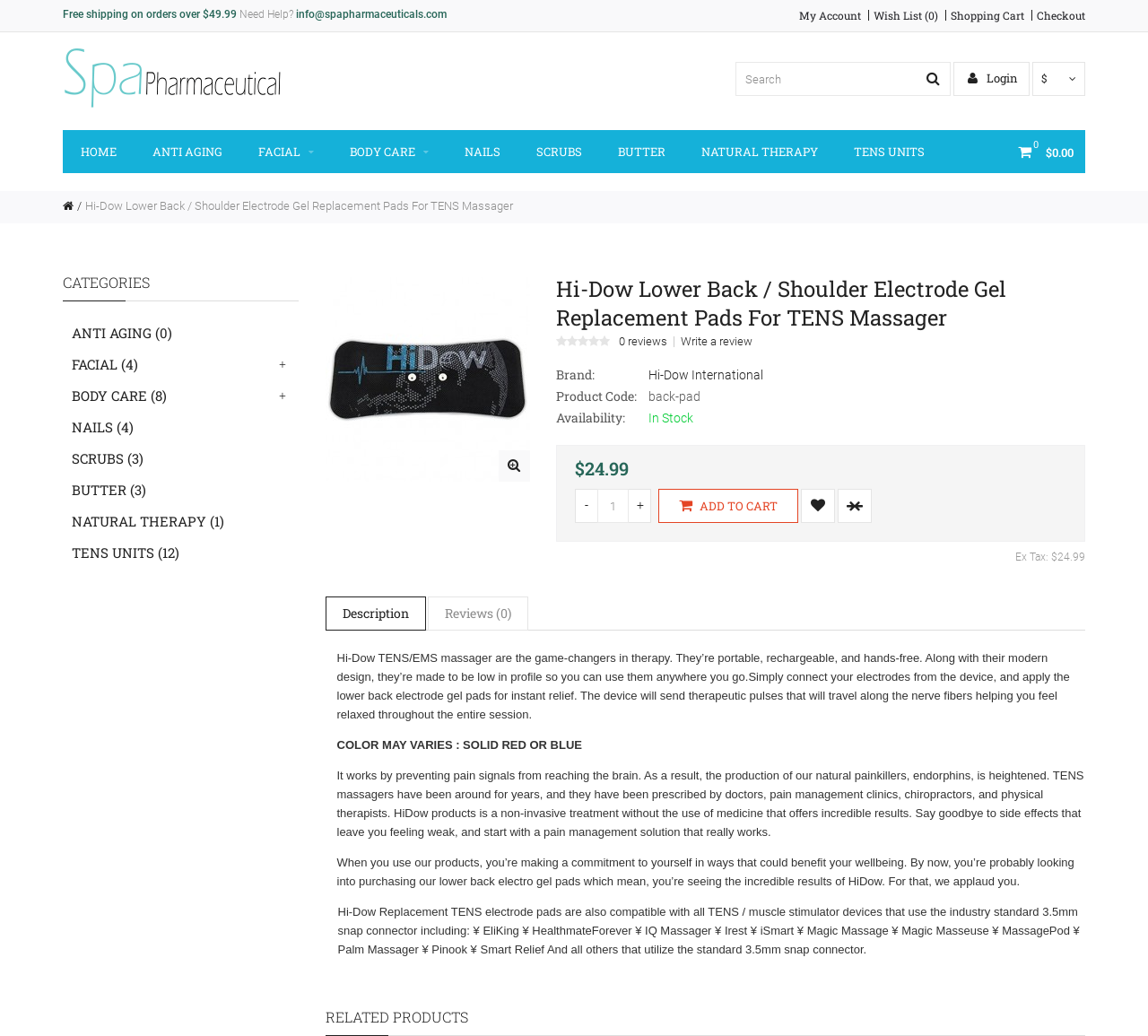Locate the UI element described by NAILS and provide its bounding box coordinates. Use the format (top-left x, top-left y, bottom-right x, bottom-right y) with all values as floating point numbers between 0 and 1.

[0.389, 0.126, 0.452, 0.167]